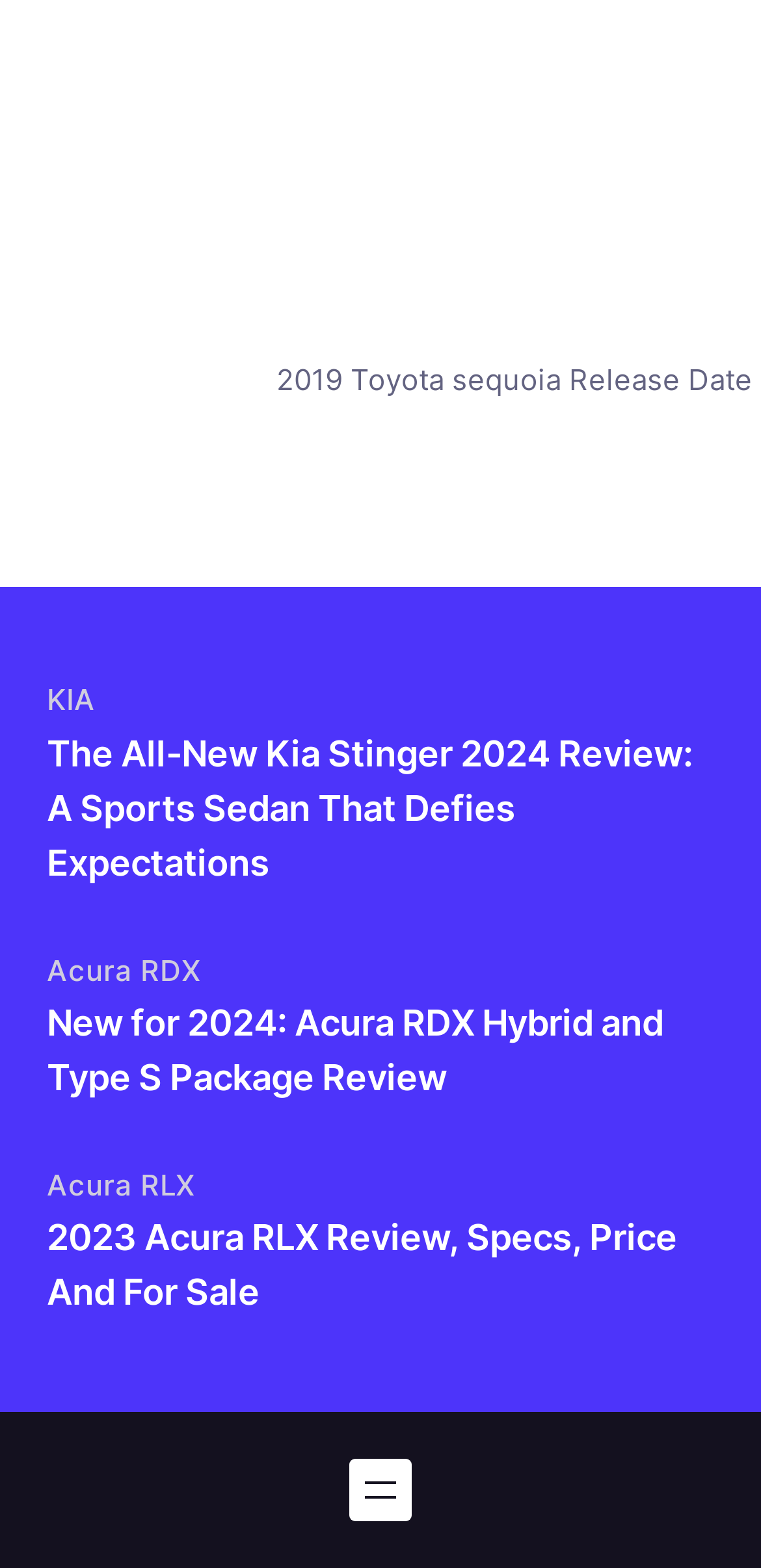Identify the bounding box coordinates for the UI element described by the following text: "Acura RLX". Provide the coordinates as four float numbers between 0 and 1, in the format [left, top, right, bottom].

[0.062, 0.745, 0.256, 0.767]